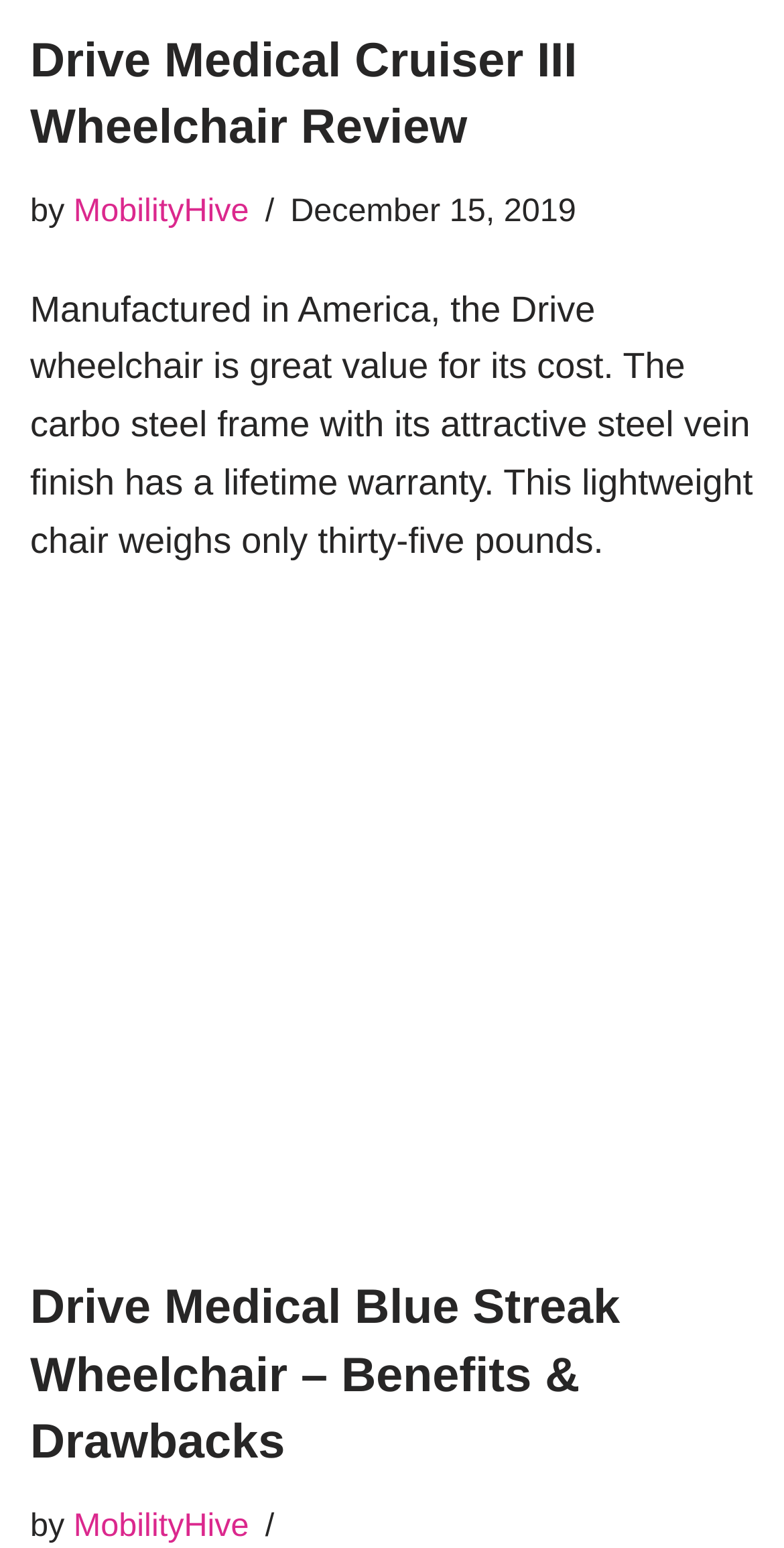Respond to the question below with a single word or phrase: What is the material of the wheelchair frame?

carbo steel